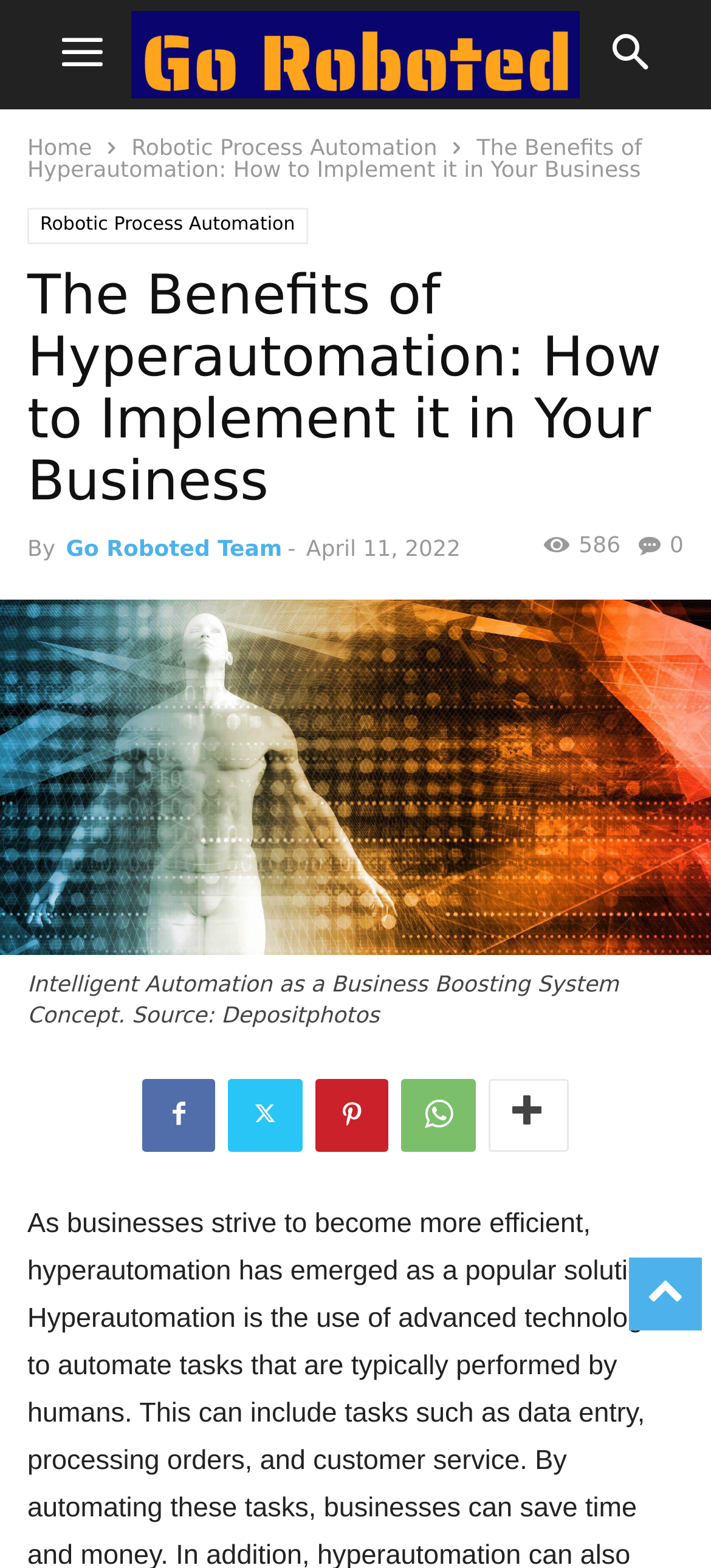Point out the bounding box coordinates of the section to click in order to follow this instruction: "read about robotic process automation".

[0.174, 0.086, 0.56, 0.102]